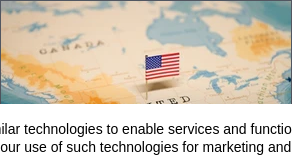Respond to the following question with a brief word or phrase:
What is the purpose of the American flag in the image?

Symbolizing the United States